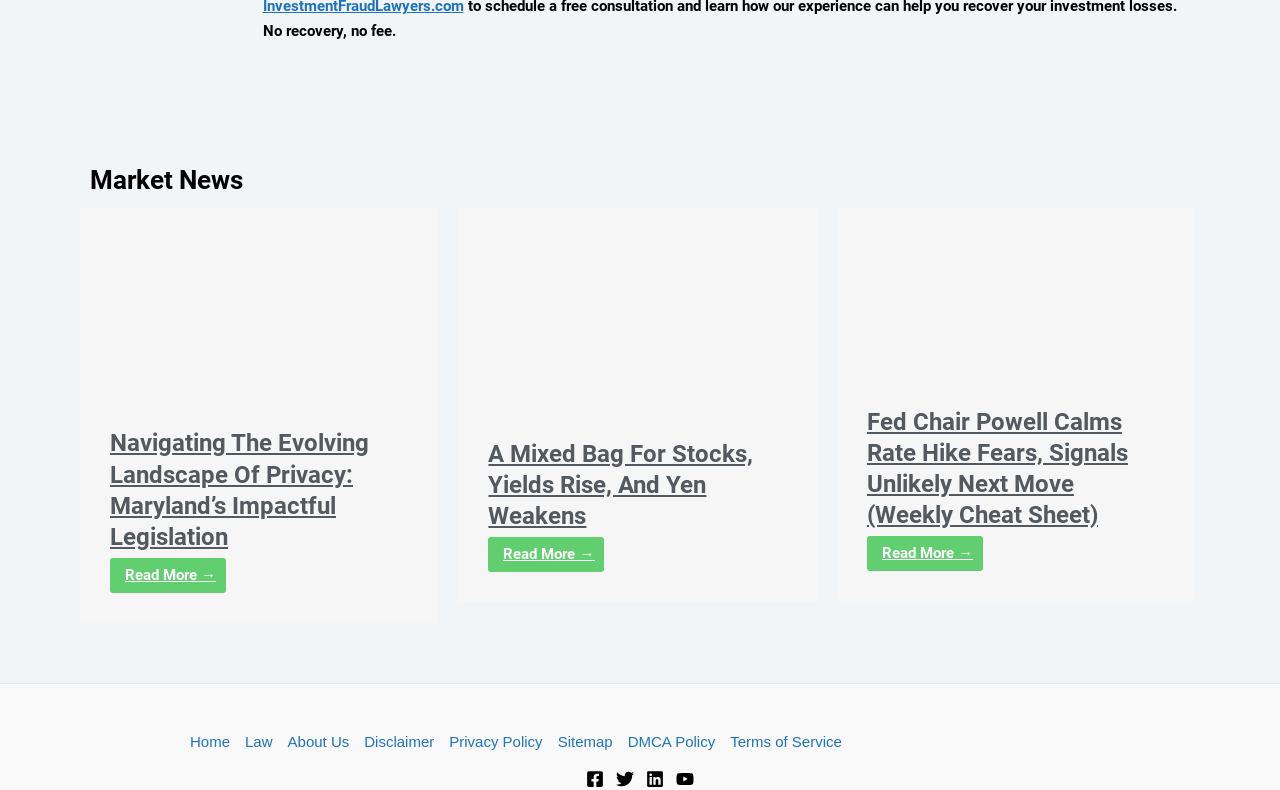Provide the bounding box coordinates of the section that needs to be clicked to accomplish the following instruction: "Go to Home page."

[0.148, 0.923, 0.186, 0.955]